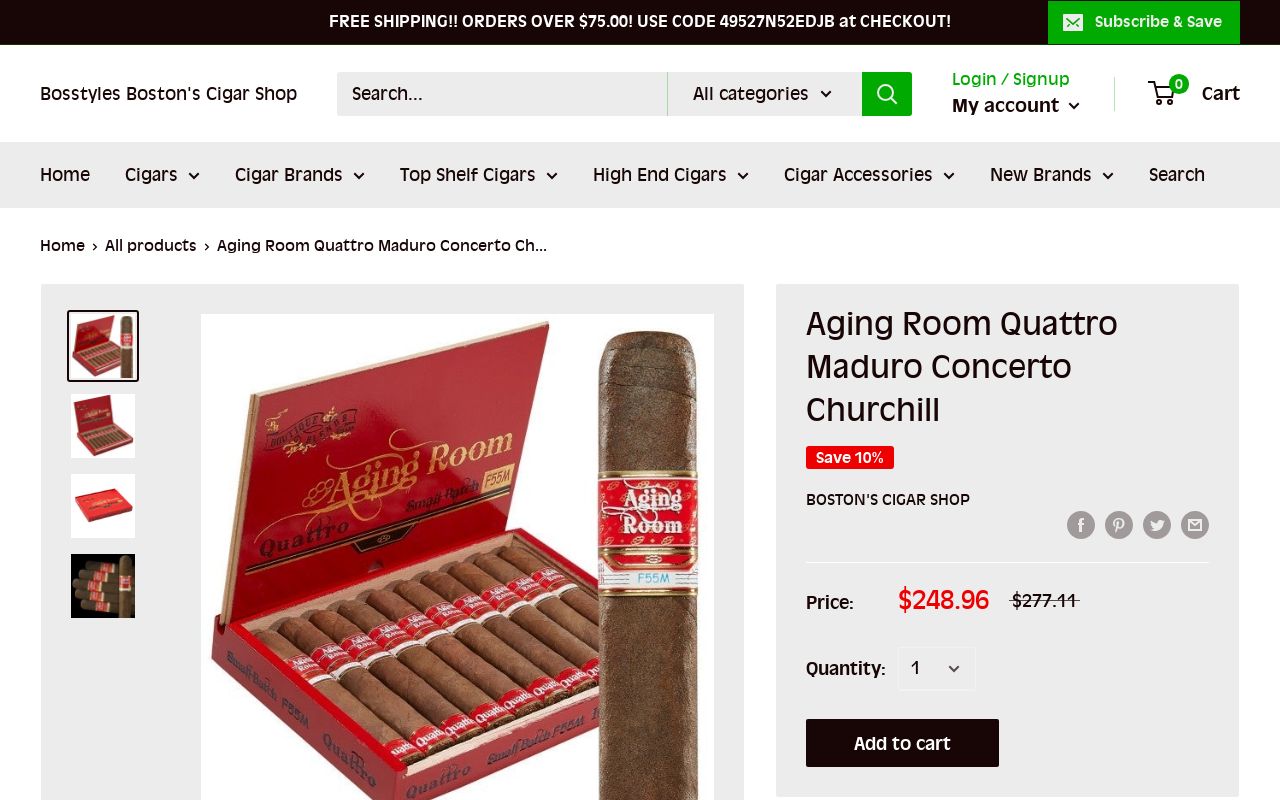Using the details in the image, give a detailed response to the question below:
What is the discount offered on the cigar?

I found the answer by looking at the StaticText element with the text 'Save 10%'. This suggests that the discount offered on the cigar is 10%.